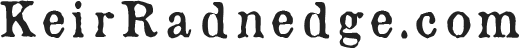What is the purpose of the logo?
We need a detailed and meticulous answer to the question.

The logo serves as a visual anchor for the website, aligning with its title and thematic content dedicated to sports and related news. This means that the logo is a central element that helps to establish the website's identity and brand.